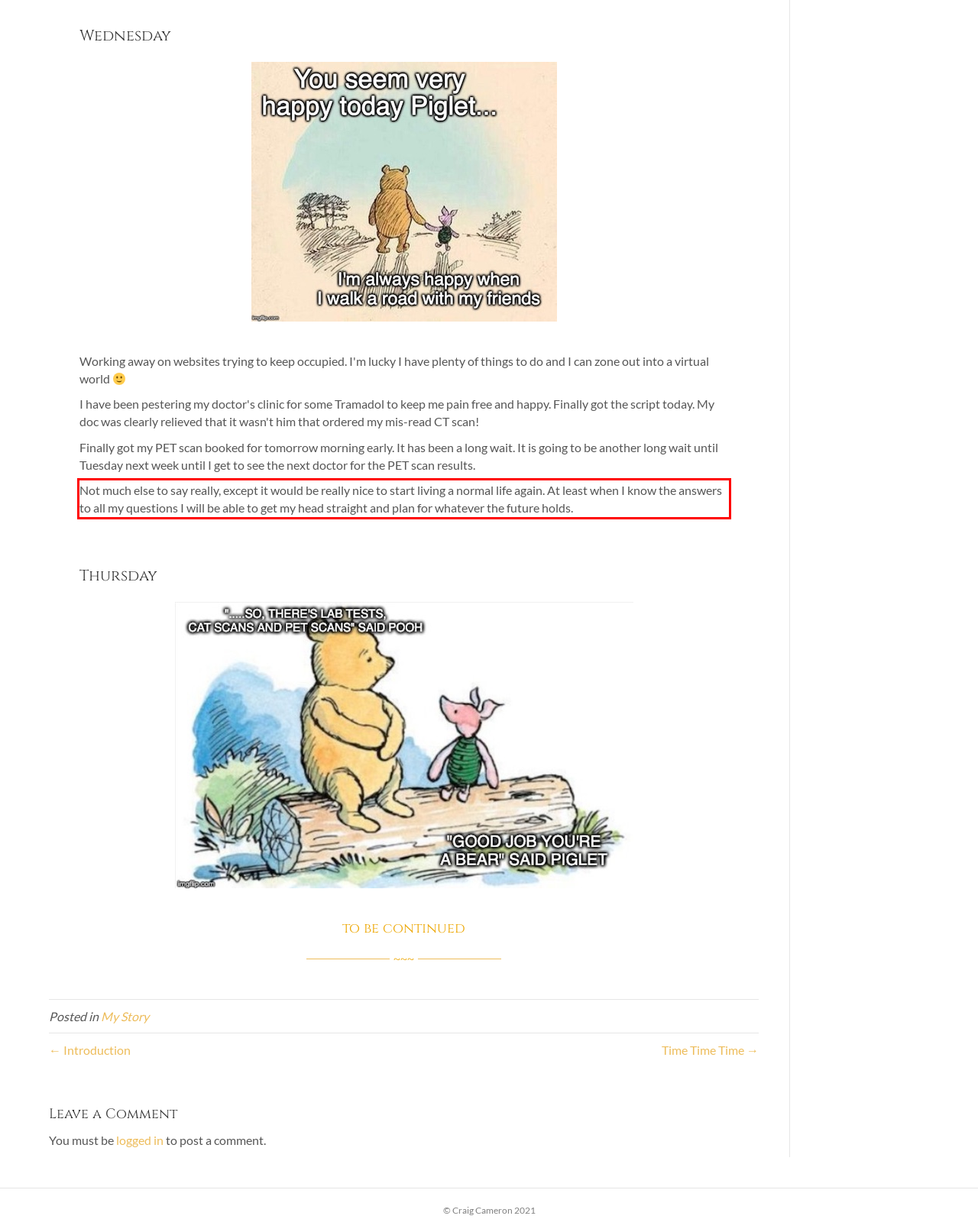You are provided with a screenshot of a webpage that includes a red bounding box. Extract and generate the text content found within the red bounding box.

Not much else to say really, except it would be really nice to start living a normal life again. At least when I know the answers to all my questions I will be able to get my head straight and plan for whatever the future holds.